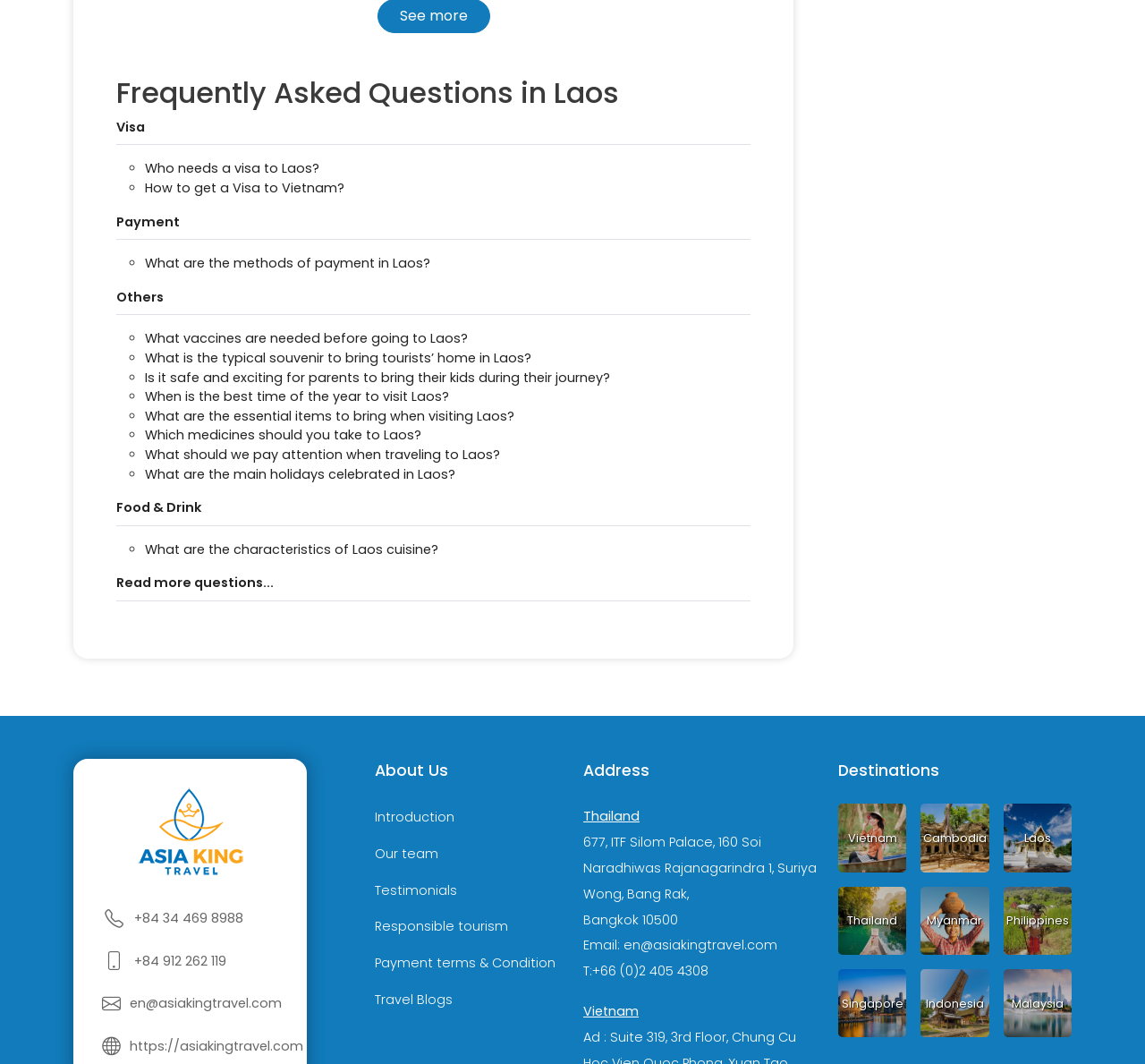Please find the bounding box coordinates of the element that you should click to achieve the following instruction: "Learn about Asia King Travel's team". The coordinates should be presented as four float numbers between 0 and 1: [left, top, right, bottom].

[0.327, 0.786, 0.383, 0.82]